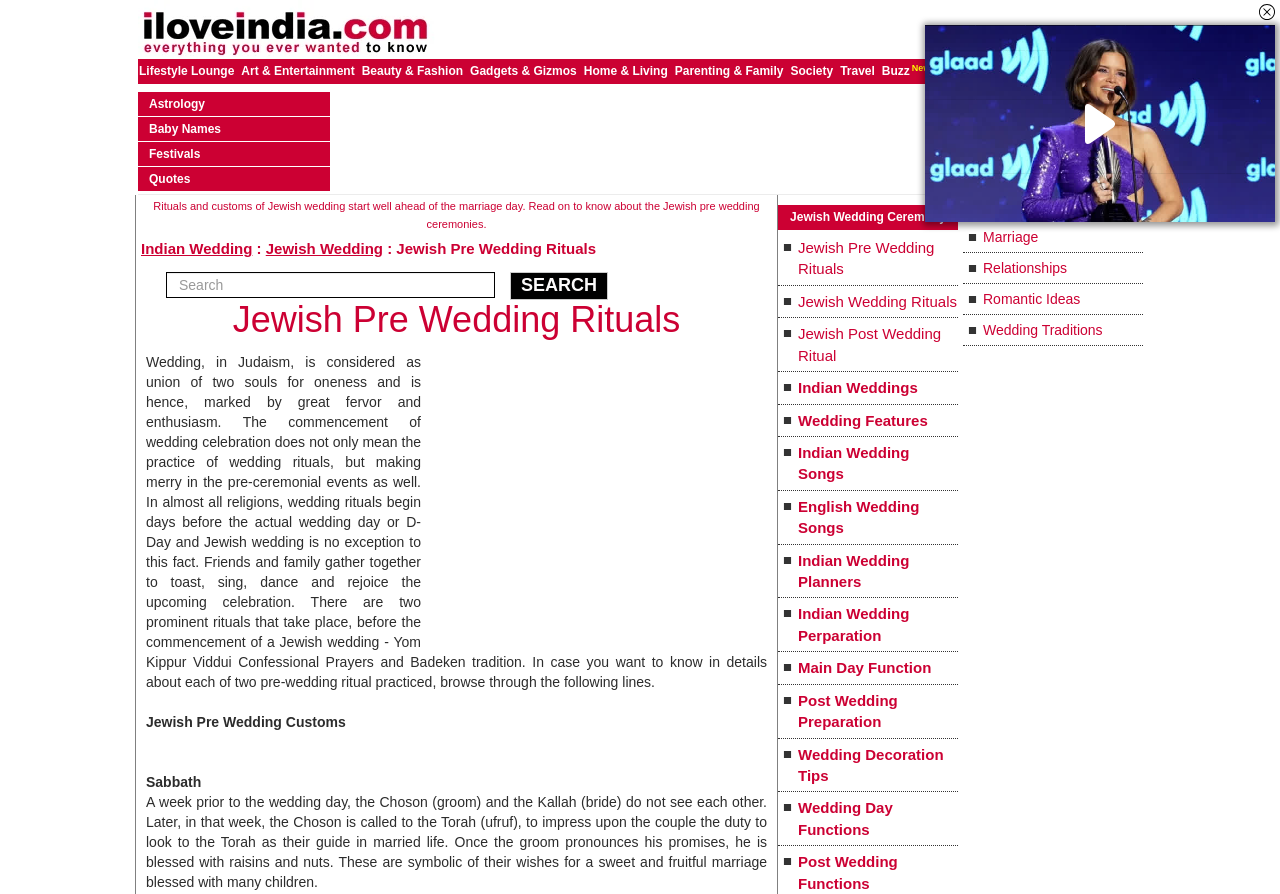Please identify the bounding box coordinates of the element on the webpage that should be clicked to follow this instruction: "Read about Jewish Pre Wedding Rituals". The bounding box coordinates should be given as four float numbers between 0 and 1, formatted as [left, top, right, bottom].

[0.12, 0.224, 0.593, 0.257]